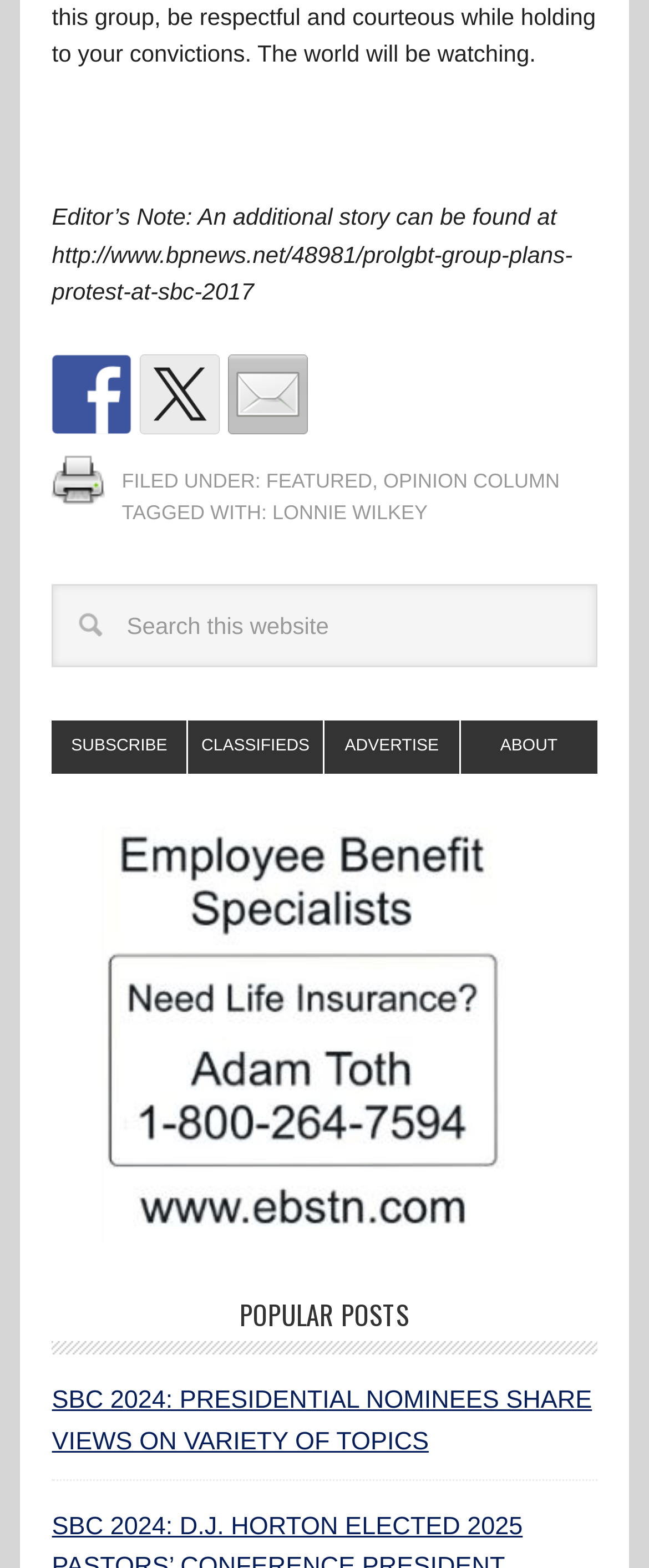What categories of articles are available on this webpage?
Using the image, elaborate on the answer with as much detail as possible.

The webpage features links to different categories of articles, including 'FEATURED' and 'OPINION COLUMN', which suggest that the website has a range of content organized by topic or type.